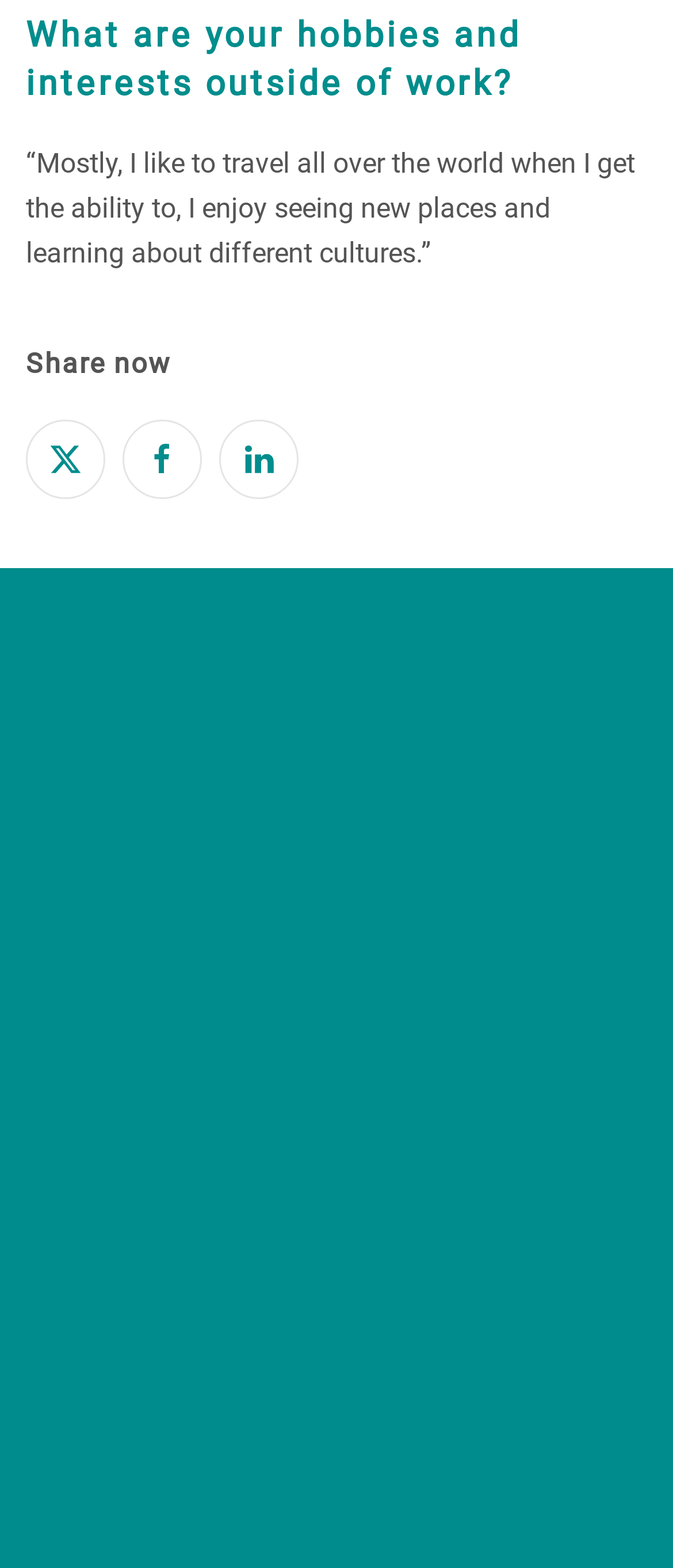Respond with a single word or short phrase to the following question: 
What is the address of the company?

22 The Stables, Sansaw Business Park, Hadnall, Shrewsbury, Shropshire, SY4 4AS